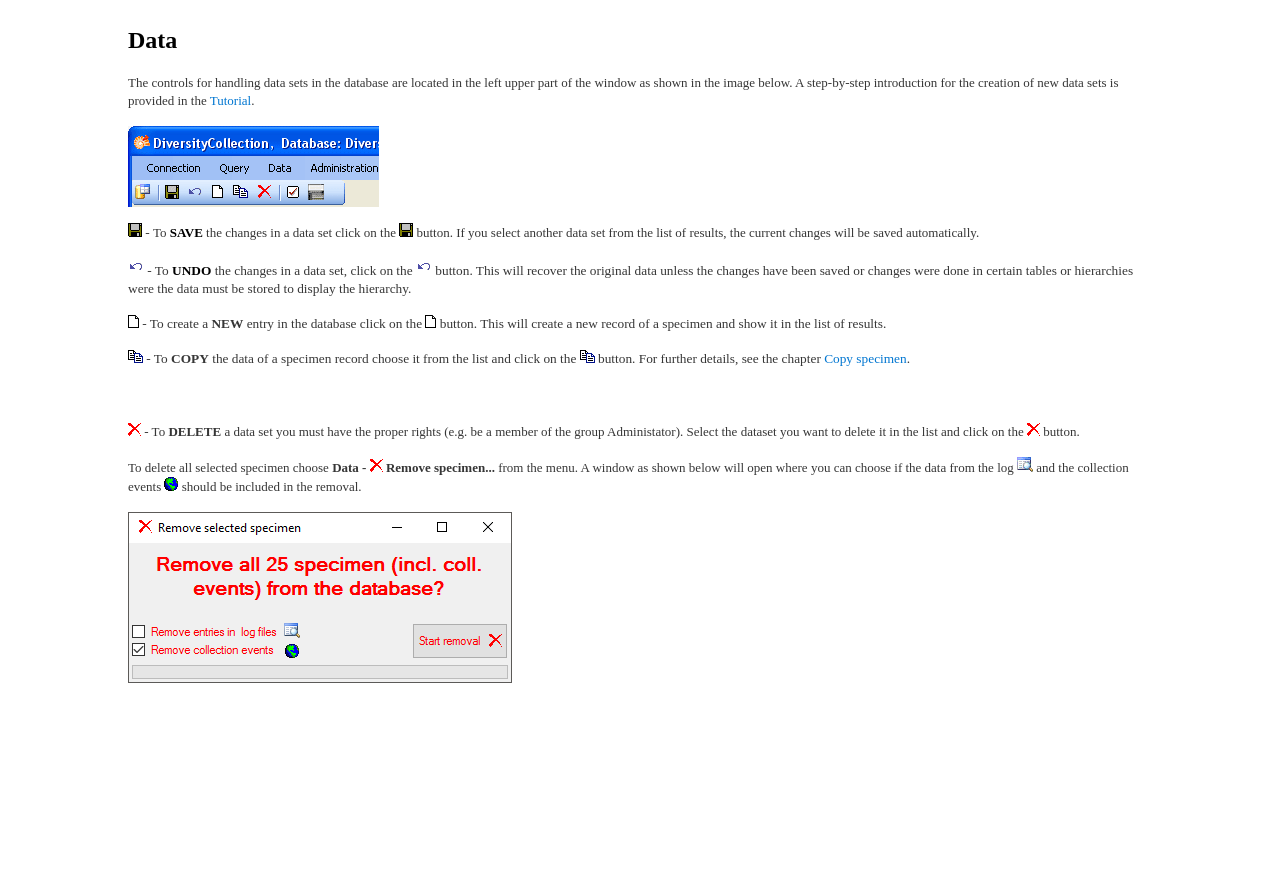Describe every aspect of the webpage comprehensively.

The webpage is about handling data sets in a database. At the top, there is a heading "Data" followed by a paragraph of text that introduces the controls for handling data sets, which are located in the left upper part of the window. Below this text, there is an image.

The page is divided into sections, each describing a specific action that can be performed on a data set. The first section explains how to save changes to a data set, with a button and an image accompanying the text. The second section describes how to undo changes, with another button and image.

The next section explains how to create a new data set, with a "NEW" button and accompanying text. This is followed by a section on how to copy the data of a specimen record, with a "COPY" button and text. There is also a link to a chapter on copying specimens.

Further down the page, there are sections on how to delete a data set, which requires proper rights, and how to delete all selected specimens. Each of these sections has accompanying text and buttons.

Throughout the page, there are several images, which appear to be screenshots or diagrams illustrating the actions described in the text. The text is organized into clear sections, with headings and short paragraphs, making it easy to follow.